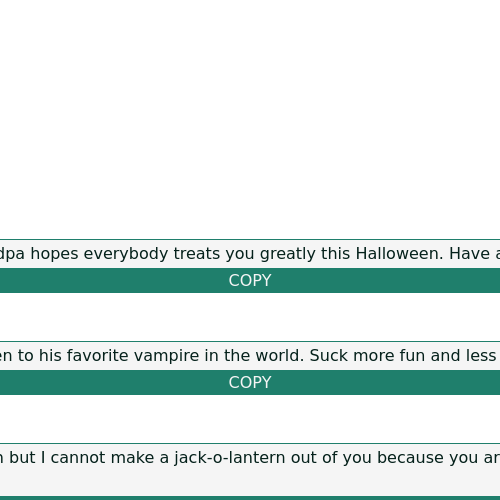Answer the question using only a single word or phrase: 
What is the grandfather's wish for his granddaughter on Halloween?

To have a fun one